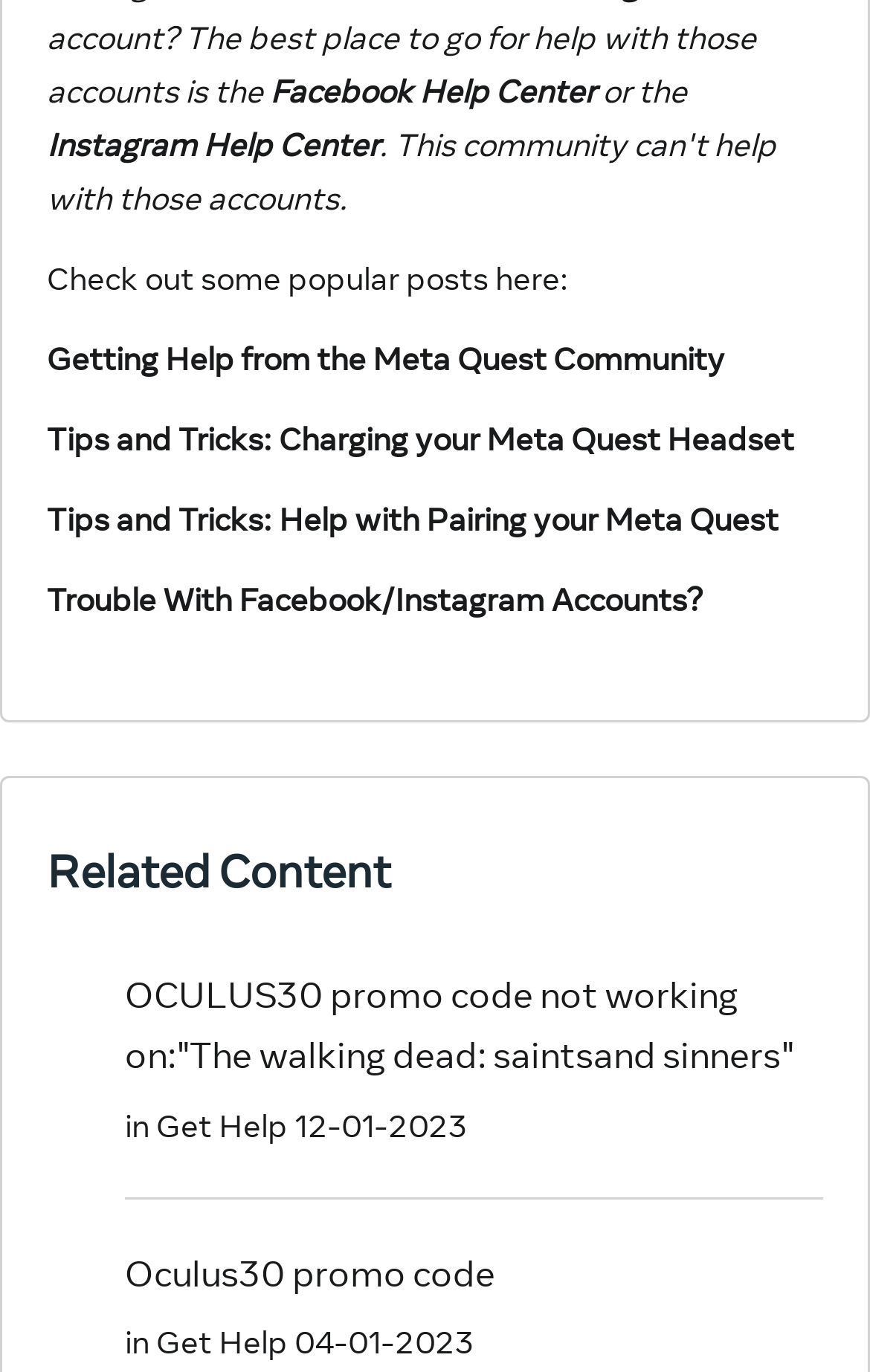Determine the bounding box for the described UI element: "Facebook".

None